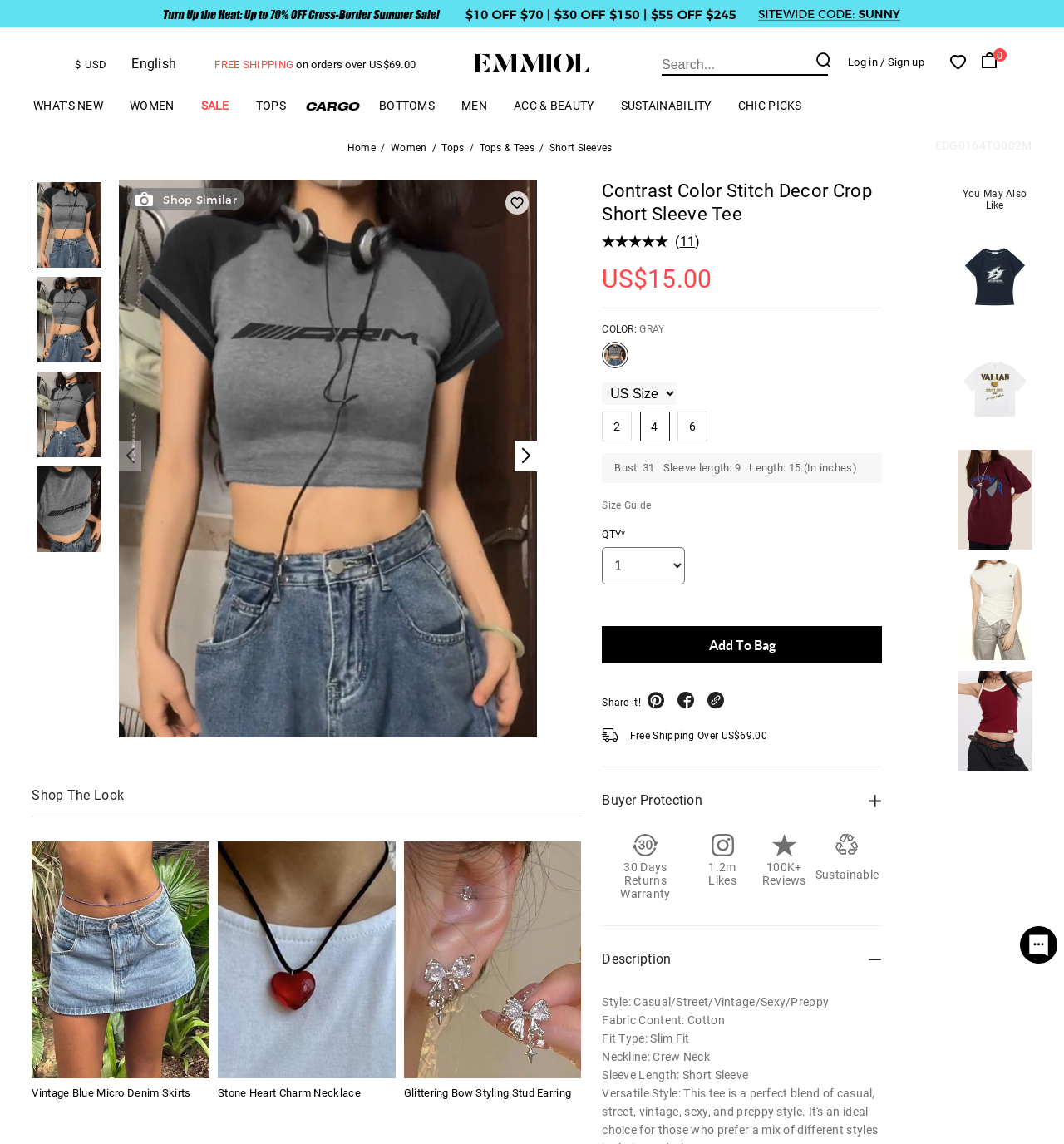Respond to the question below with a single word or phrase:
Is there a free shipping offer on the Contrast Color Stitch Decor Crop Short Sleeve Tee?

Yes